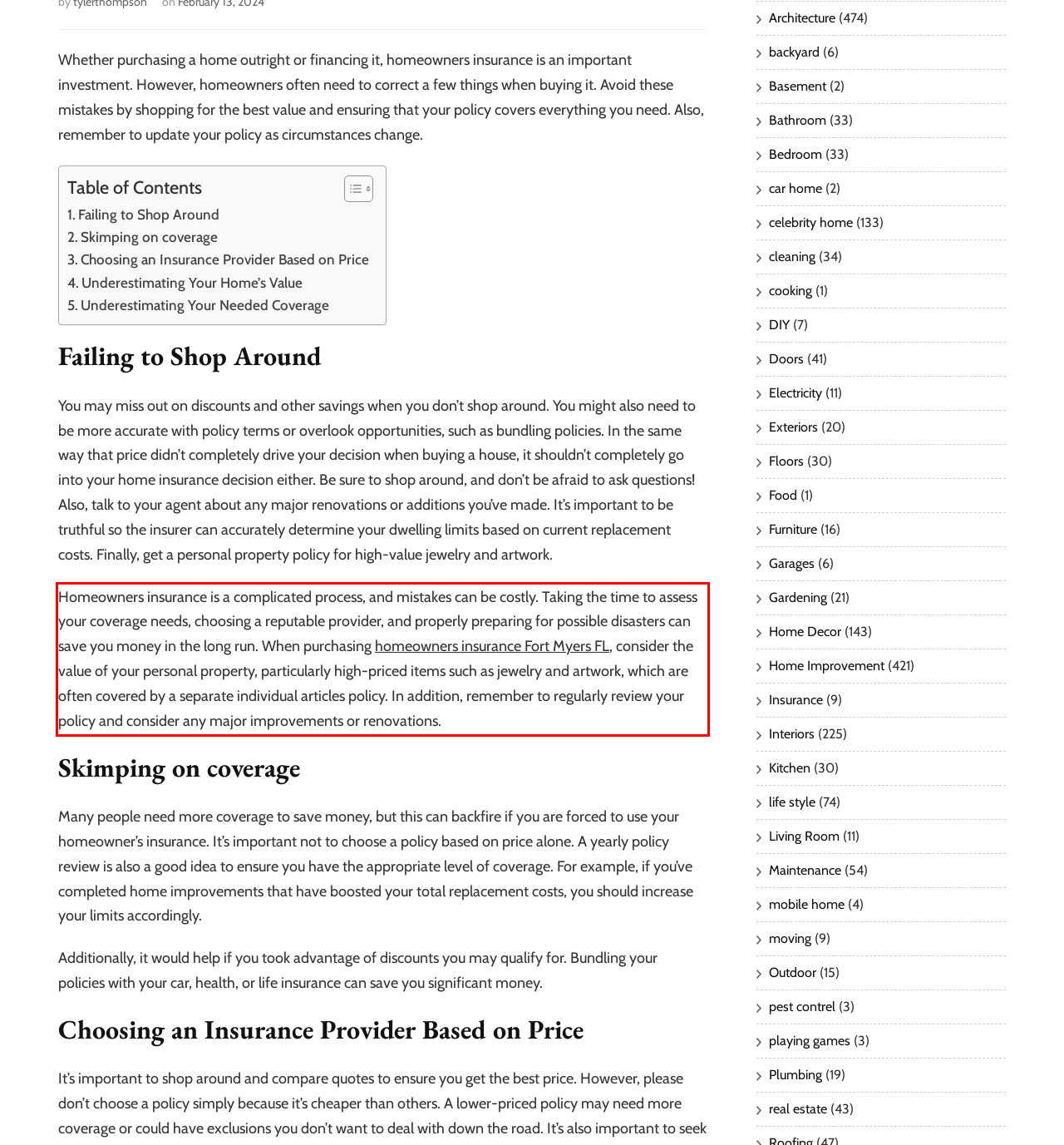Using the webpage screenshot, recognize and capture the text within the red bounding box.

Homeowners insurance is a complicated process, and mistakes can be costly. Taking the time to assess your coverage needs, choosing a reputable provider, and properly preparing for possible disasters can save you money in the long run. When purchasing homeowners insurance Fort Myers FL, consider the value of your personal property, particularly high-priced items such as jewelry and artwork, which are often covered by a separate individual articles policy. In addition, remember to regularly review your policy and consider any major improvements or renovations.